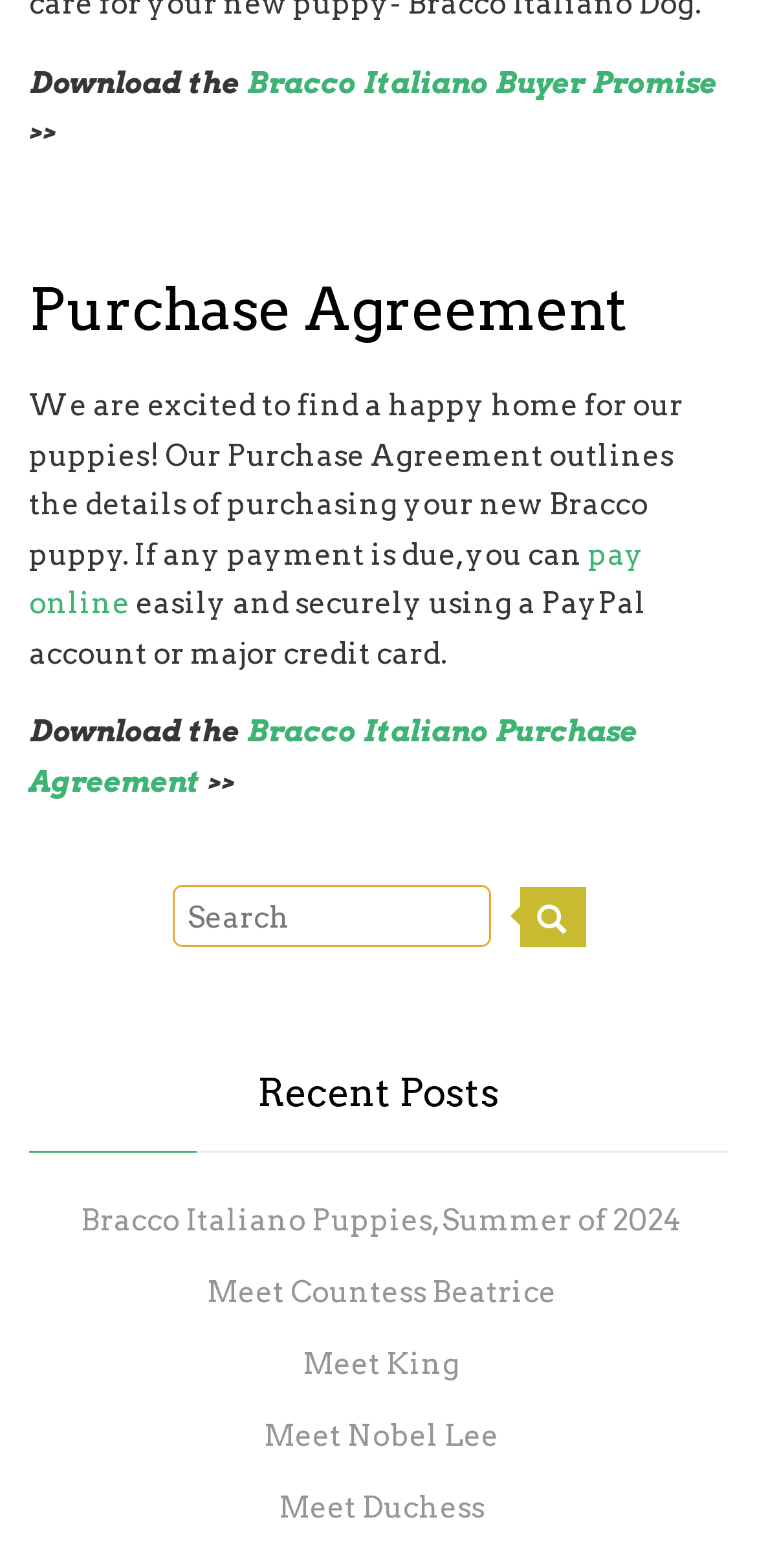Can you specify the bounding box coordinates of the area that needs to be clicked to fulfill the following instruction: "search"?

[0.227, 0.564, 0.647, 0.604]